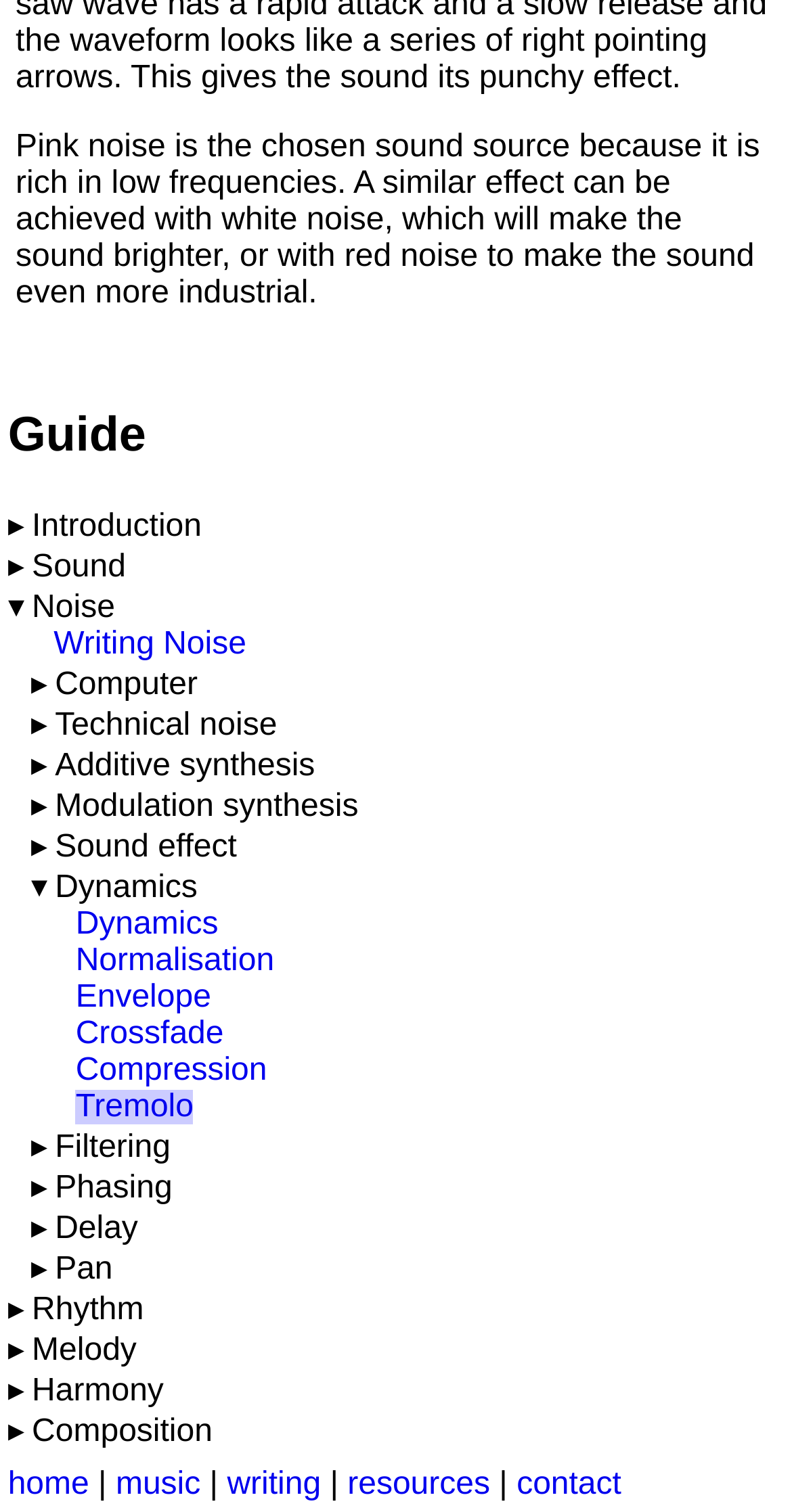Please specify the bounding box coordinates of the clickable region necessary for completing the following instruction: "Go to 'Dynamics'". The coordinates must consist of four float numbers between 0 and 1, i.e., [left, top, right, bottom].

[0.095, 0.6, 0.276, 0.623]